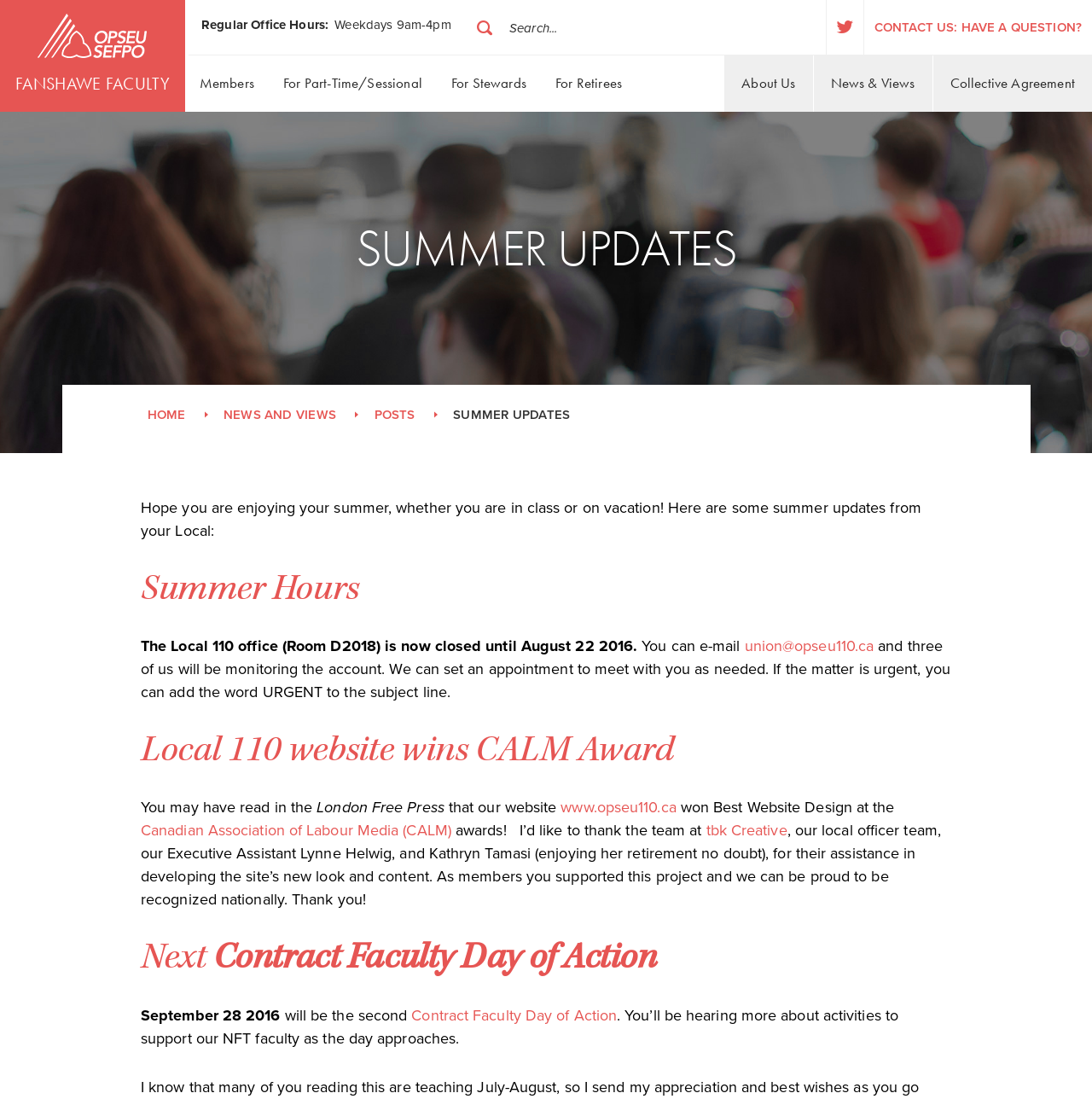Please determine the bounding box coordinates for the element that should be clicked to follow these instructions: "View Collective Agreement".

[0.854, 0.05, 1.0, 0.102]